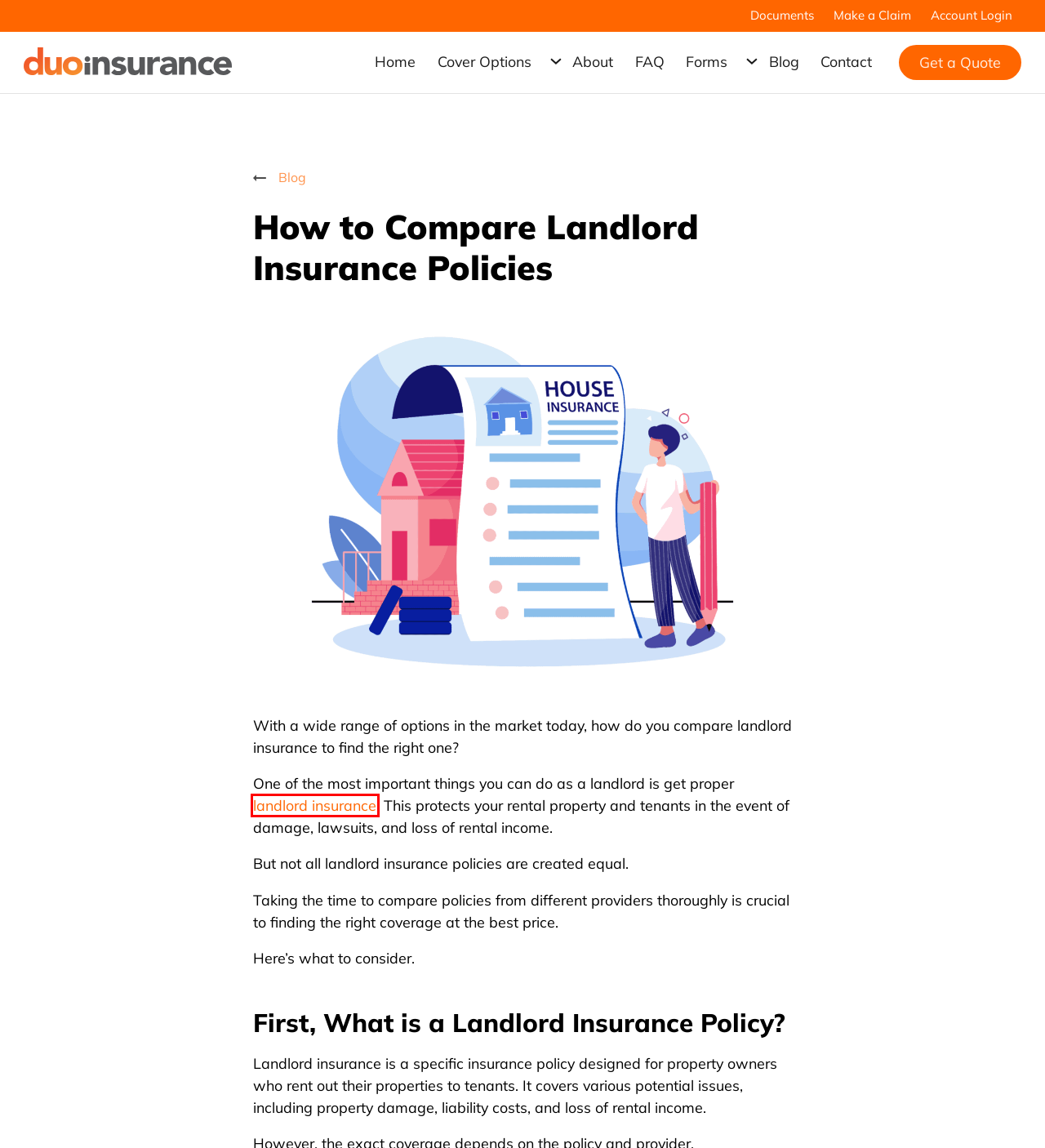You have a screenshot of a webpage with a red bounding box around an element. Select the webpage description that best matches the new webpage after clicking the element within the red bounding box. Here are the descriptions:
A. Contact - Duo Insurance
B. Forms - Duo Insurance
C. Blog - Duo Insurance
D. Account Login - Duo Insurance
E. Landlord Insurance - Duo Insurance
F. Make a Claim - Duo Insurance
G. Home - Duo Insurance
H. Documents - Duo Insurance

E